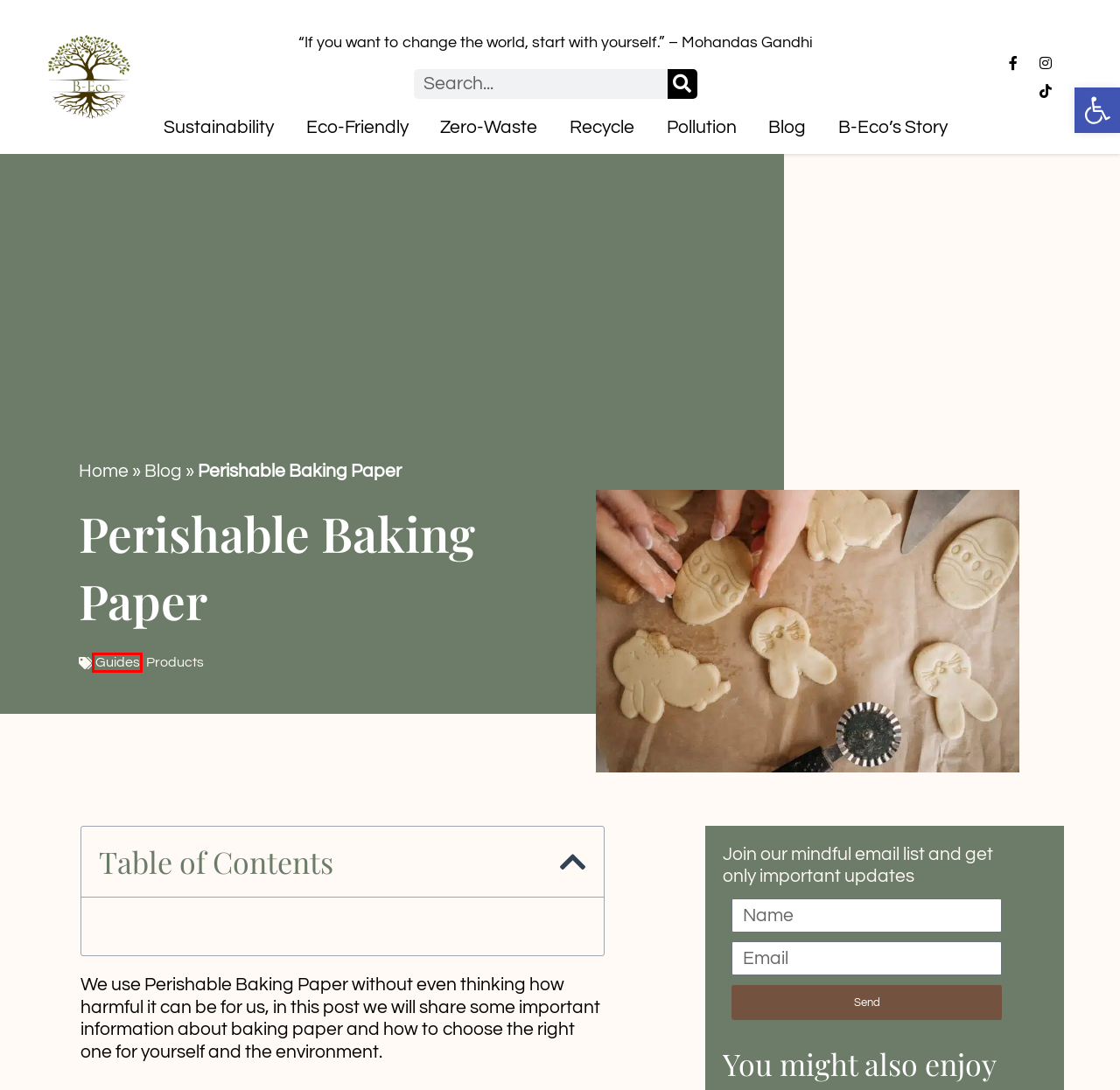You are presented with a screenshot of a webpage containing a red bounding box around a particular UI element. Select the best webpage description that matches the new webpage after clicking the element within the bounding box. Here are the candidates:
A. Guides - B-Eco
B. Eco-Friendly - B-Eco
C. Recycle - B-Eco
D. Zero-Waste - B-Eco
E. B-Eco's Story - B-Eco
F. Pollution - B-Eco
G. Blog - B-Eco
H. Products - B-Eco

A